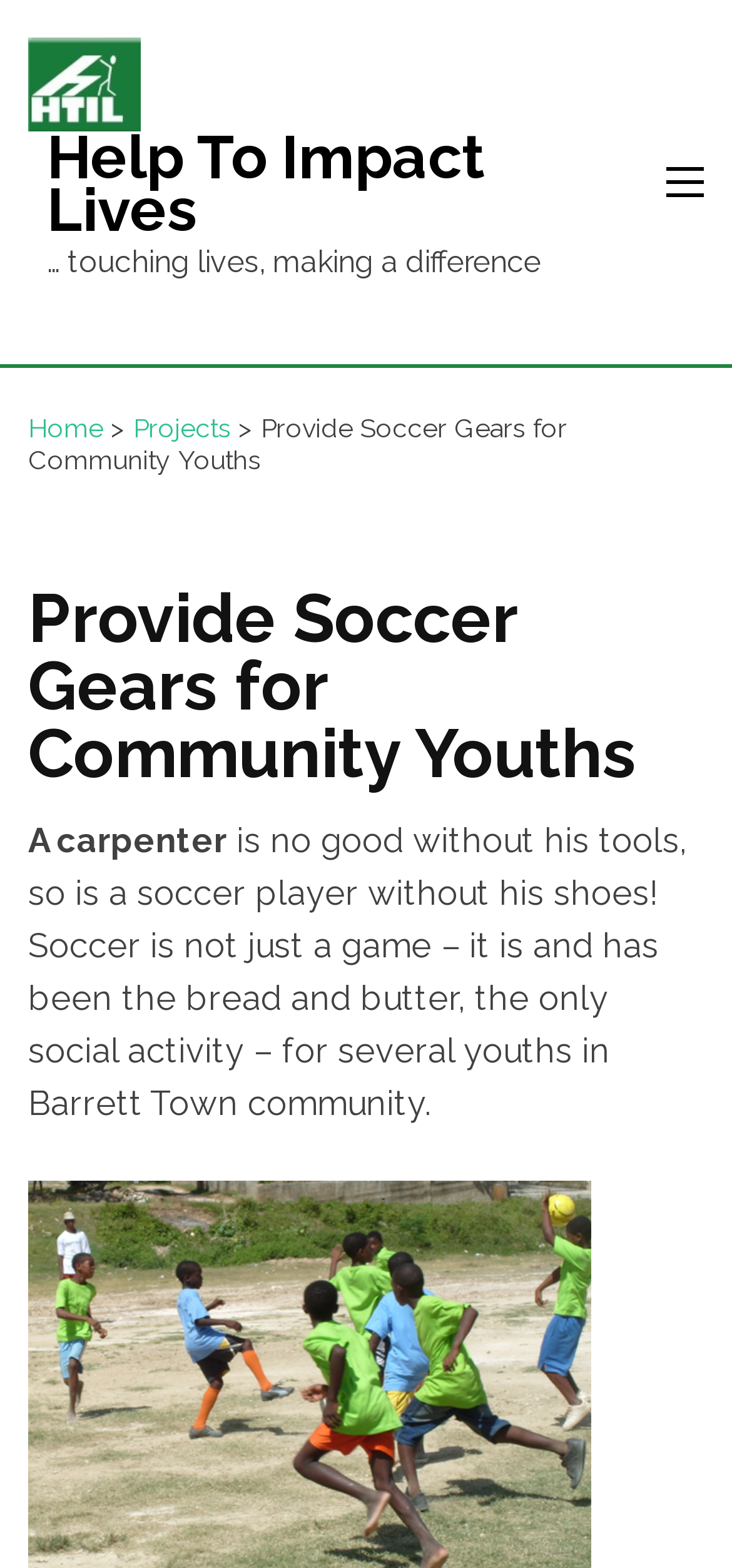Use one word or a short phrase to answer the question provided: 
What is the main purpose of this website?

Provide soccer gears